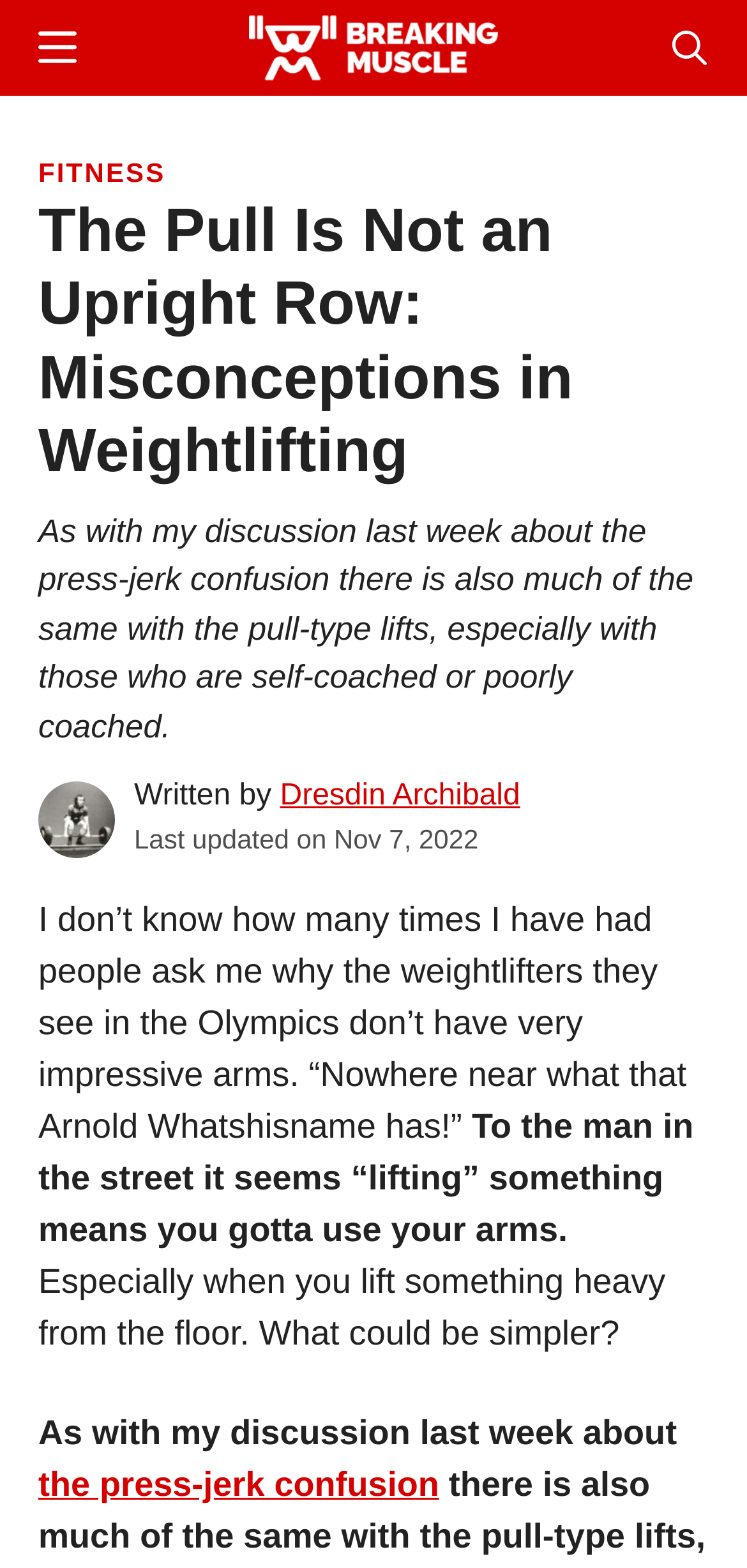What is the name of the website?
Utilize the information in the image to give a detailed answer to the question.

The name of the website can be found in the link 'Breaking Muscle' at the top of the page, which is also accompanied by an image with the same name.